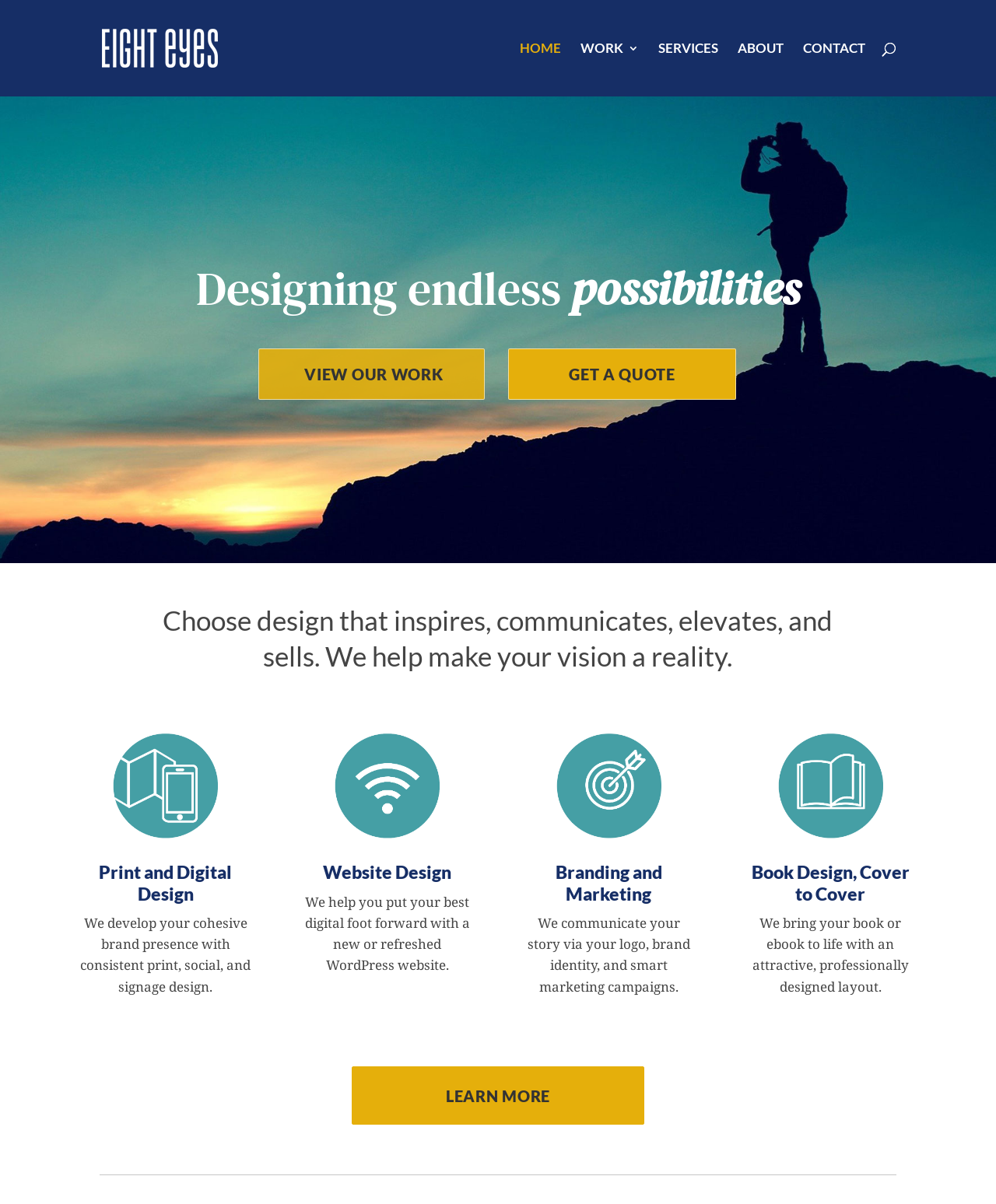Produce a meticulous description of the webpage.

The webpage is for Eight Eyes, a creative and effective design and marketing solutions company. At the top left, there is a logo image with the text "Eight Eyes" next to it, which is also a link. Below the logo, there is a navigation menu with five links: "HOME", "WORK 3", "SERVICES", "ABOUT", and "CONTACT", aligned horizontally across the top of the page.

In the center of the page, there is a search bar that spans almost the entire width of the page. Below the search bar, there are two lines of text: "Designing endless" and "possibilities". Underneath these lines, there are two calls-to-action links: "VIEW OUR WORK" and "GET A QUOTE".

Further down the page, there is a heading that reads, "Choose design that inspires, communicates, elevates, and sells. We help make your vision a reality." Below this heading, there are four sections, each with a heading, a brief description, and an image. The sections are: "Print and Digital Design", "Website Design", "Branding and Marketing", and "Book Design, Cover to Cover". Each section describes the services offered by Eight Eyes in that particular area.

At the bottom of the page, there is a "LEARN MORE" link. Throughout the page, there are a total of seven images, including the logo image, and five links in the navigation menu.